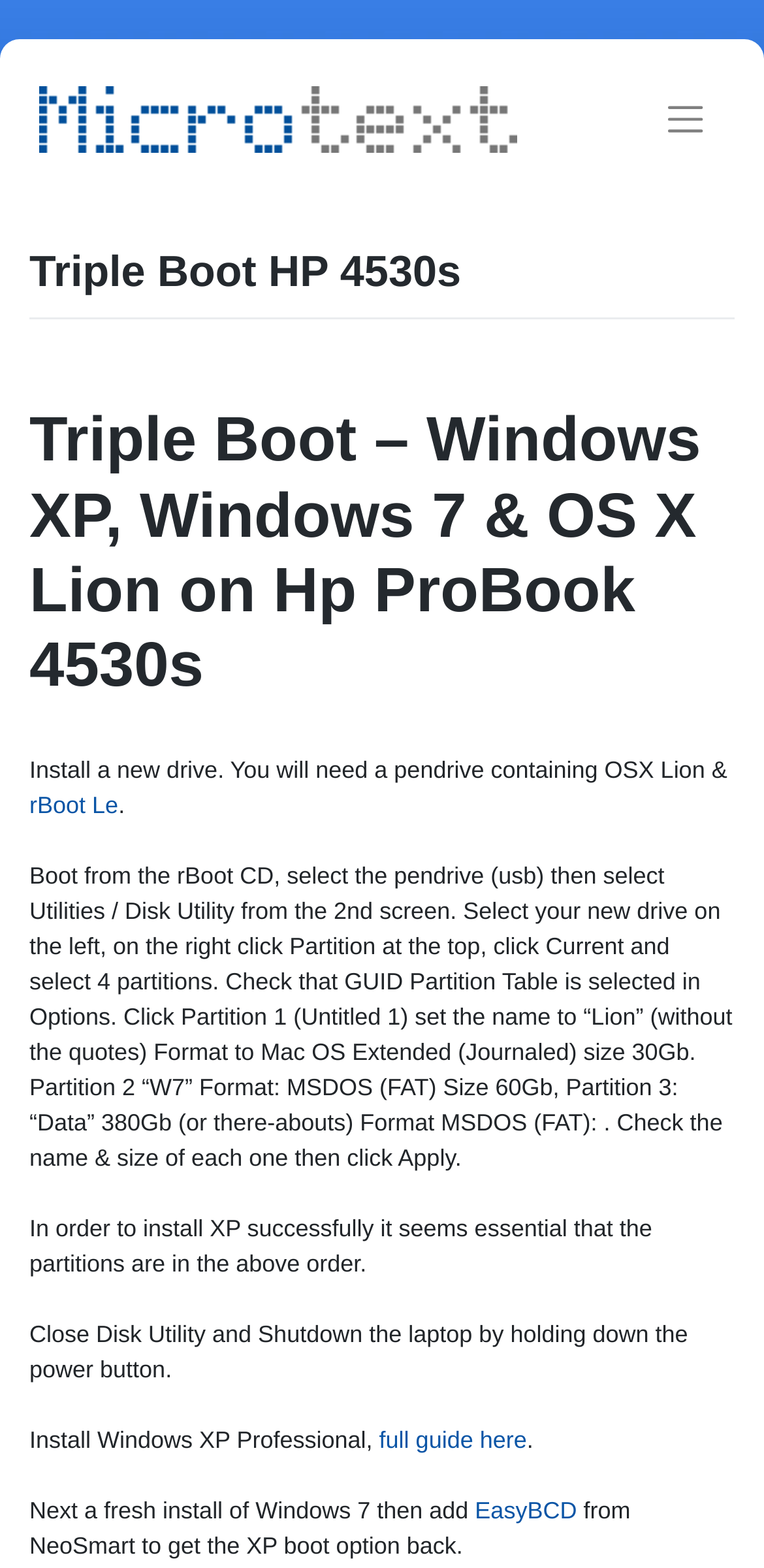What is the recommended format for 'Lion' partition?
Using the image as a reference, answer the question with a short word or phrase.

Mac OS Extended (Journaled)